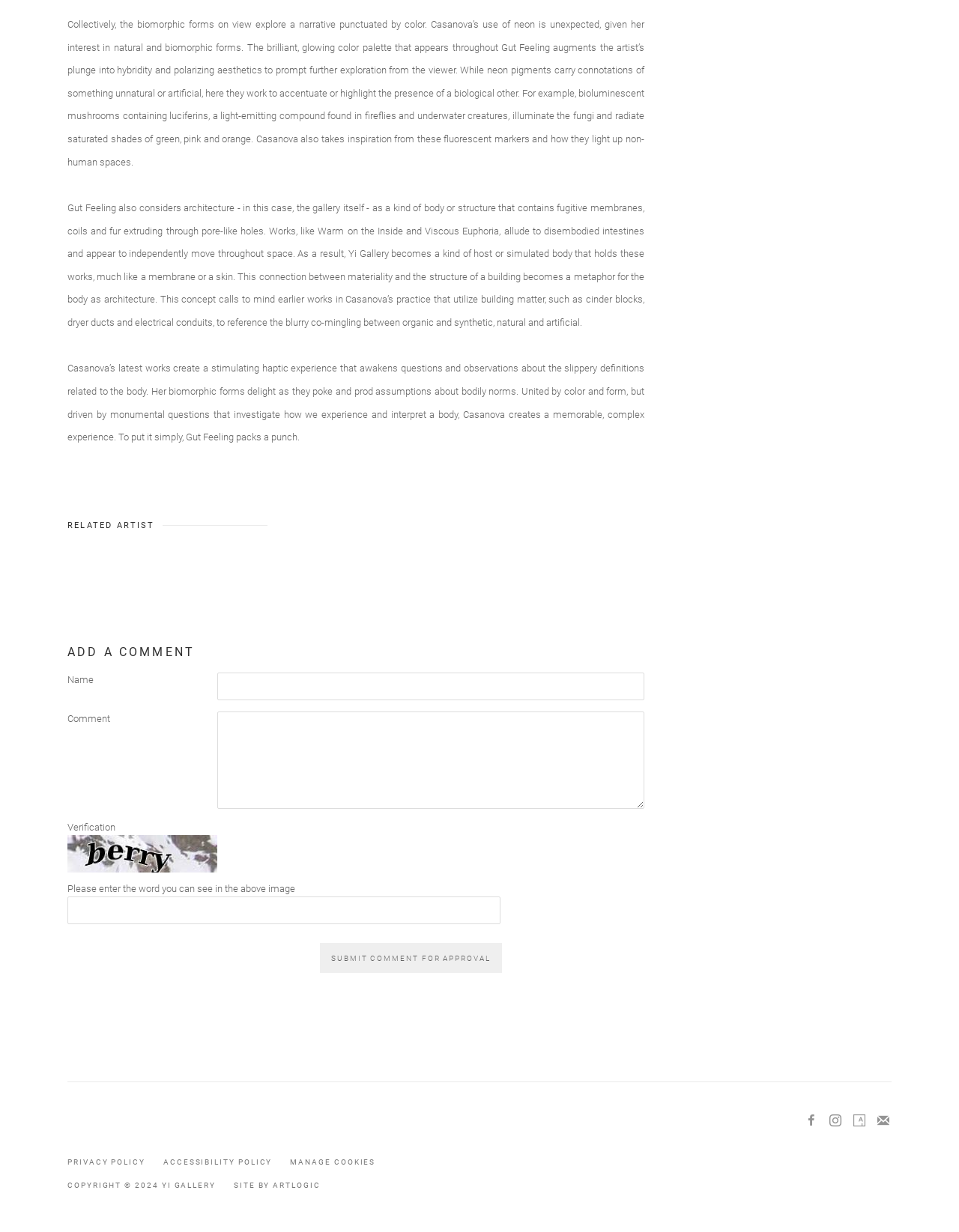Could you determine the bounding box coordinates of the clickable element to complete the instruction: "Click the 'Facebook' link"? Provide the coordinates as four float numbers between 0 and 1, i.e., [left, top, right, bottom].

[0.83, 0.897, 0.862, 0.922]